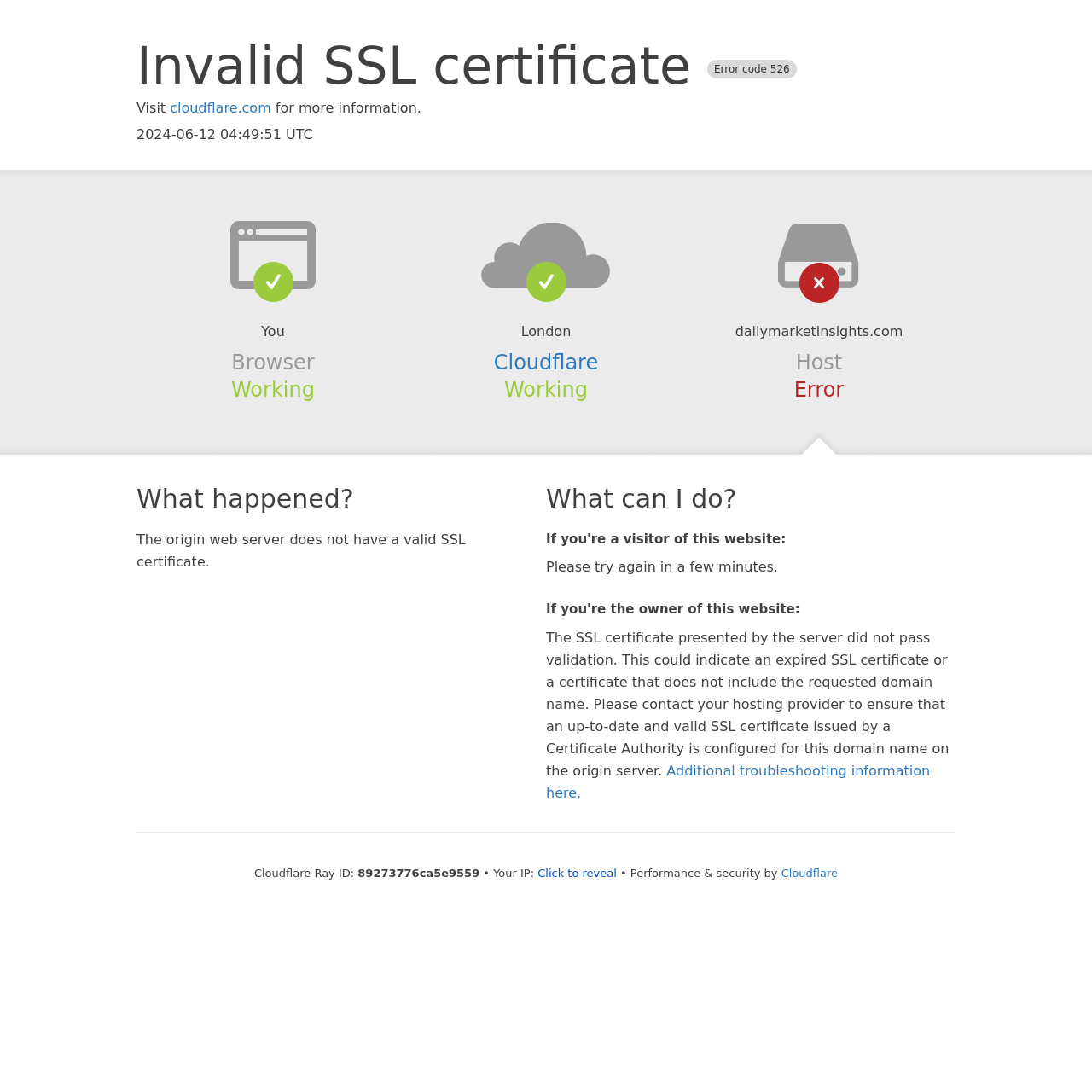Predict the bounding box of the UI element based on this description: "Additional troubleshooting information here.".

[0.5, 0.698, 0.852, 0.733]